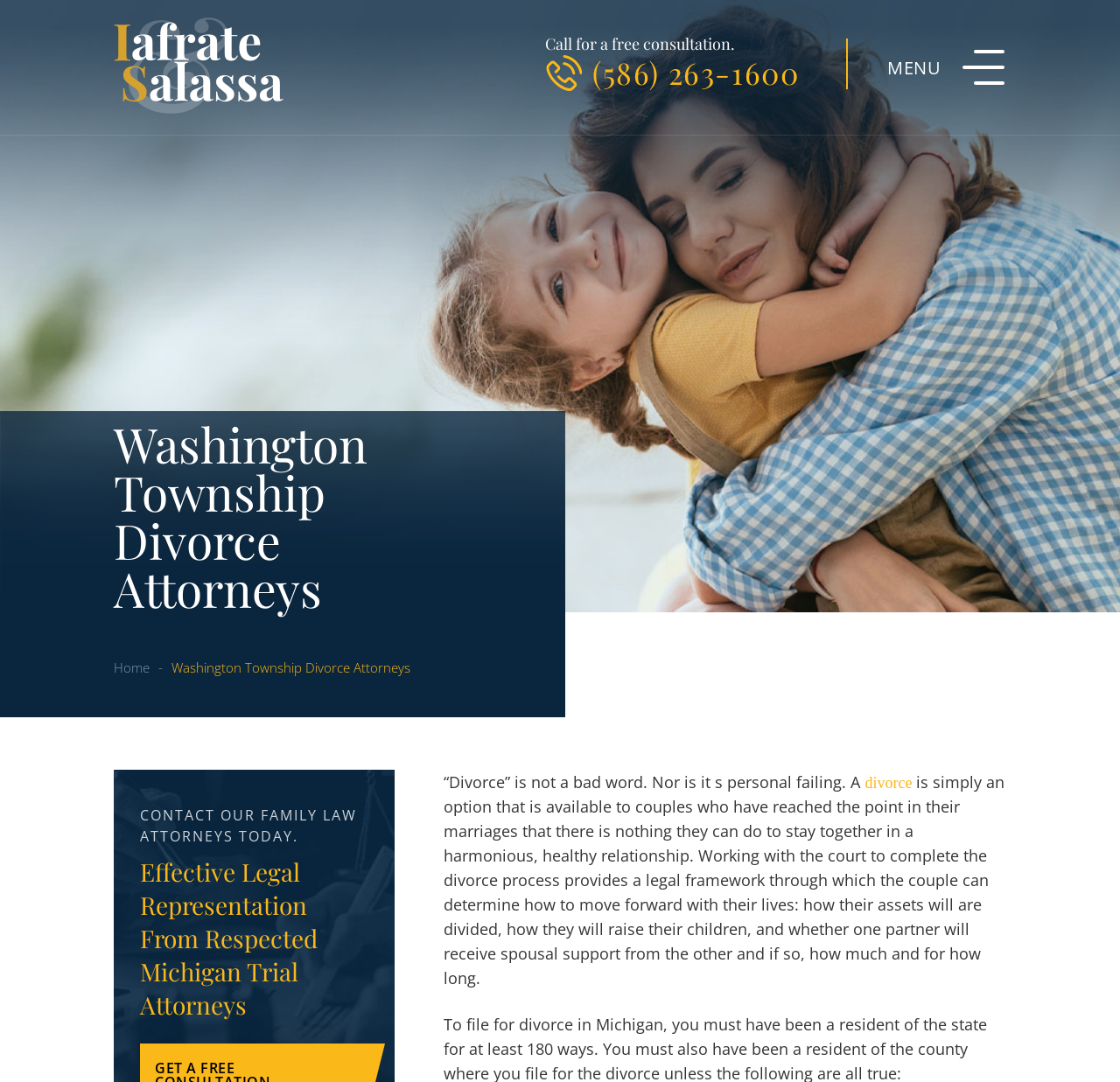What is the phone number to contact the divorce attorneys?
Based on the image, provide a one-word or brief-phrase response.

(586) 263-1600